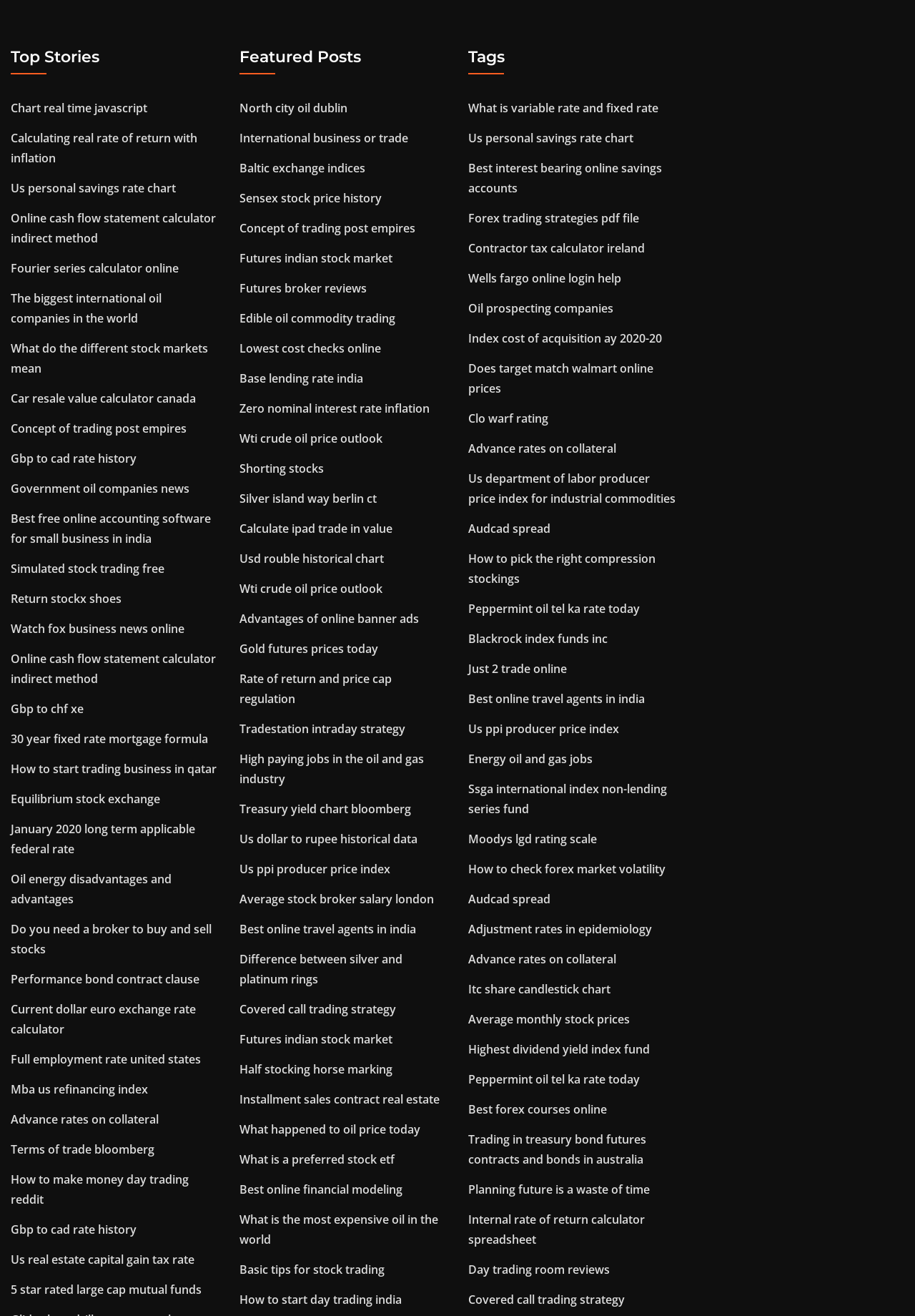Specify the bounding box coordinates for the region that must be clicked to perform the given instruction: "View 'Featured Posts'".

[0.262, 0.036, 0.488, 0.056]